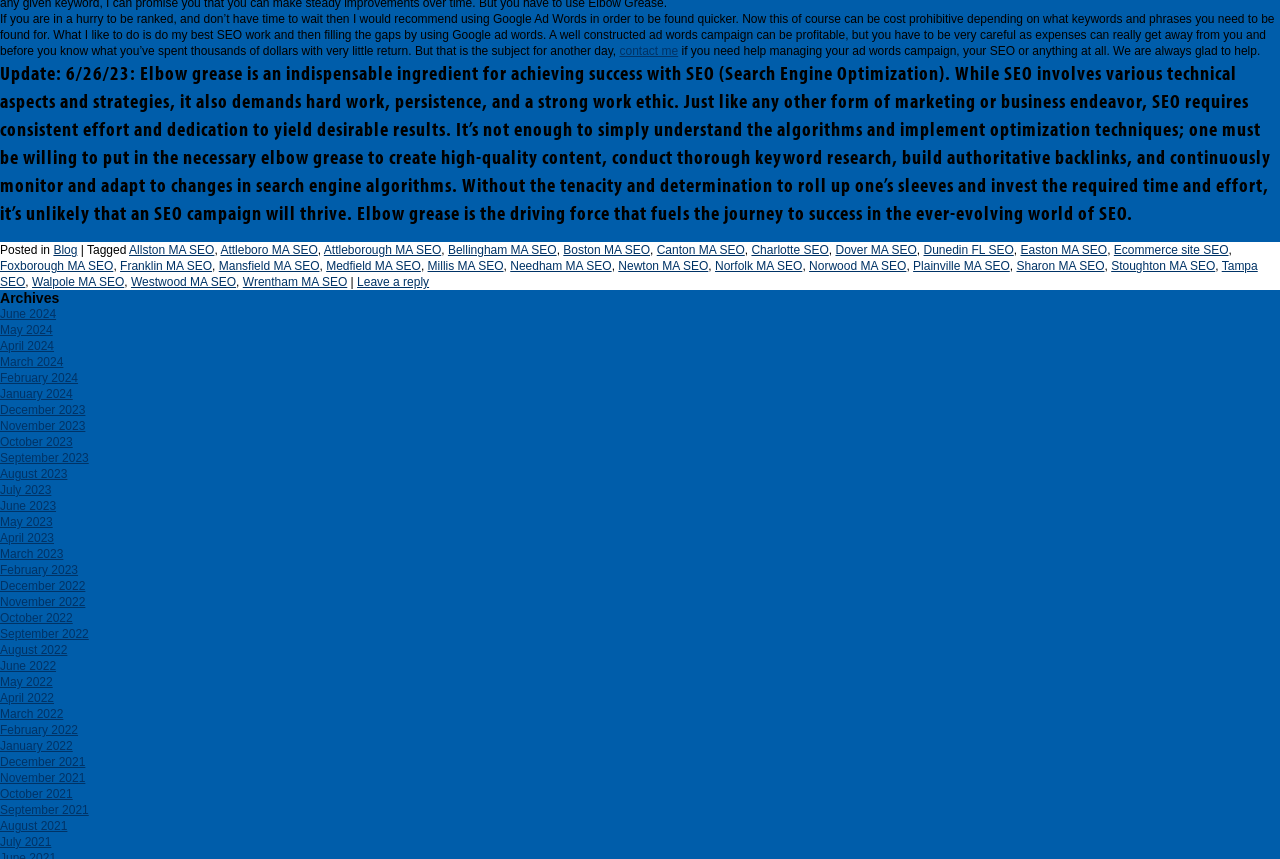Use one word or a short phrase to answer the question provided: 
What is the topic of the blog post?

SEO